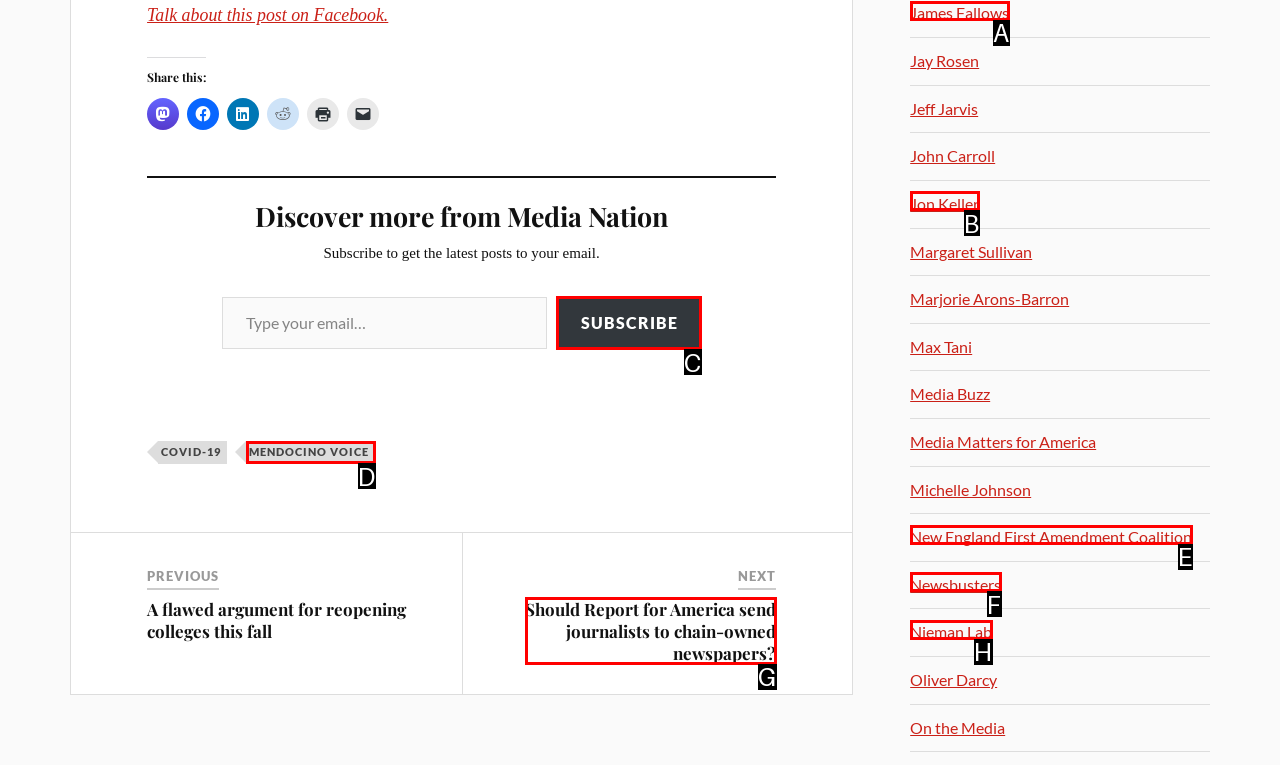Select the UI element that should be clicked to execute the following task: Subscribe to get the latest posts to your email
Provide the letter of the correct choice from the given options.

C